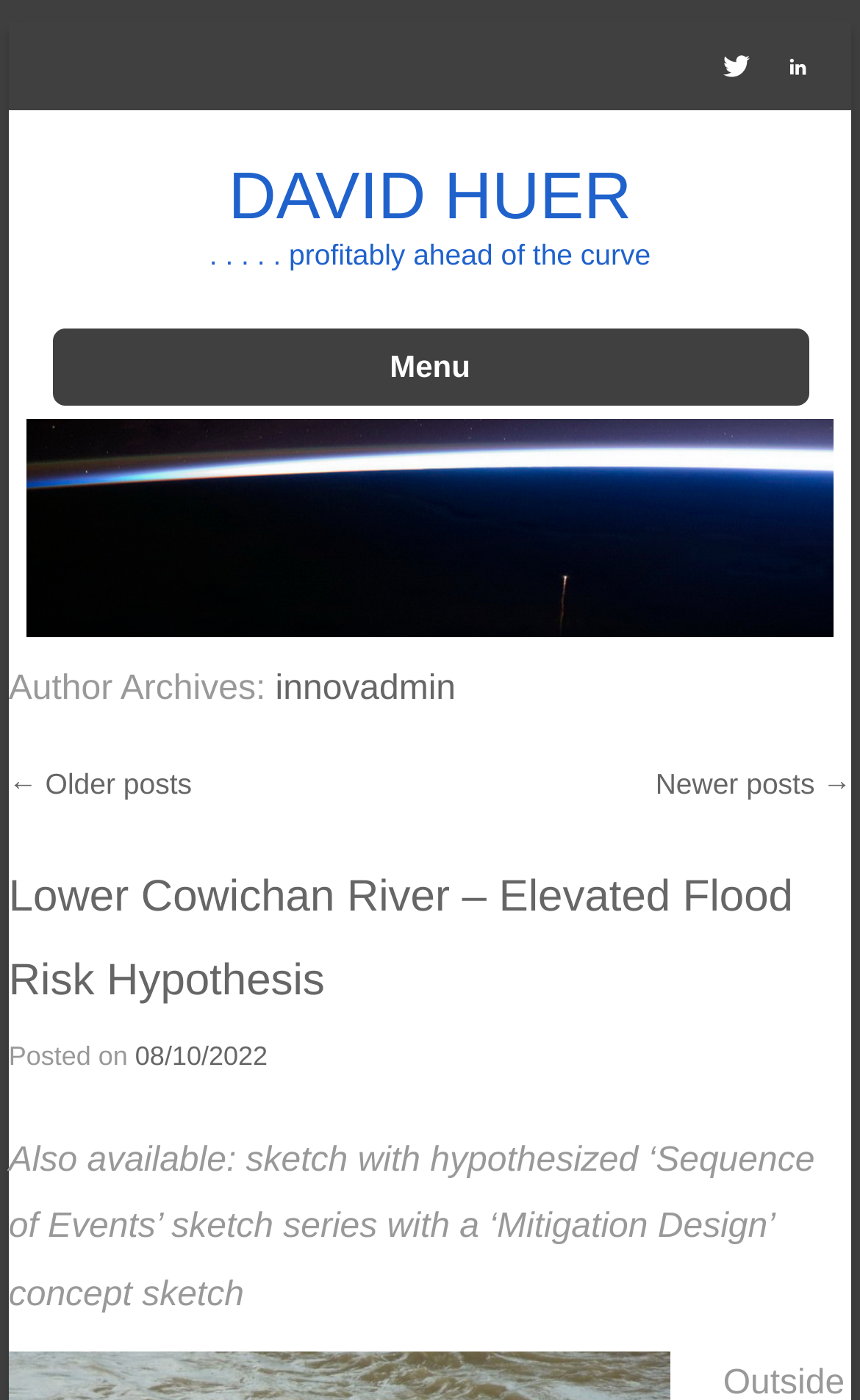Write an exhaustive caption that covers the webpage's main aspects.

The webpage is titled "Part 2" and appears to be a blog post or article by David Huer. At the top right corner, there are two links represented by icons, possibly for social media or navigation. Below these icons, the title "DAVID HUER" is prominently displayed, with a link to the same title next to it. 

A brief description "..... profitably ahead of the curve" is placed below the title. The menu is located on the left side, with a "Skip to content" link below it. The main content area has a header "Author Archives: innovadmin" with a link to the author's name. 

Below the author header, there is a post navigation section with links to "Older posts" and "Newer posts". The main article is titled "Lower Cowichan River – Elevated Flood Risk Hypothesis" and has a link to the same title. The article's metadata includes the posting date "08/10/2022" with a time element. 

Additionally, there is a heading that describes the availability of a sketch with a hypothesized sequence of events and a mitigation design concept sketch. Overall, the webpage appears to be a blog post or article with a focus on a specific topic, accompanied by navigation links and metadata.